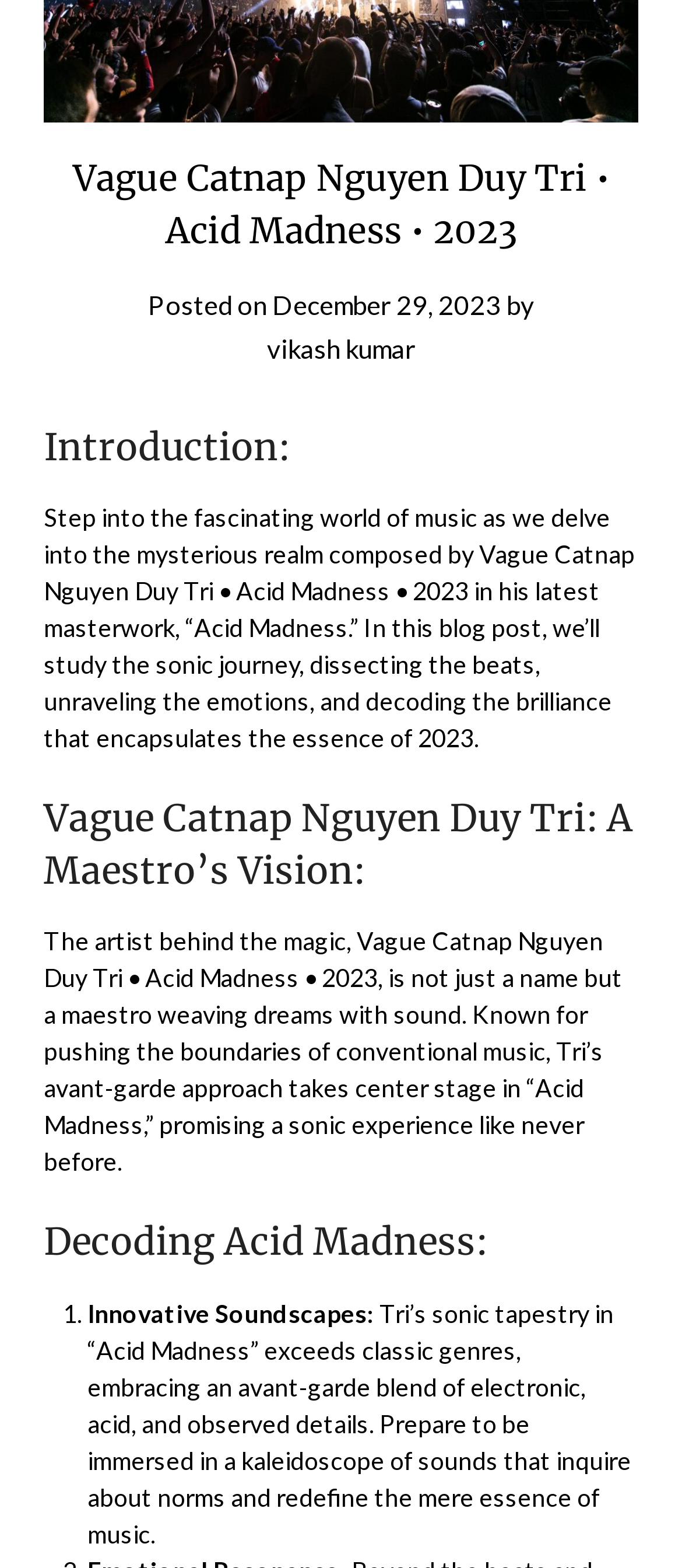From the webpage screenshot, identify the region described by December 29, 2023. Provide the bounding box coordinates as (top-left x, top-left y, bottom-right x, bottom-right y), with each value being a floating point number between 0 and 1.

[0.399, 0.184, 0.735, 0.205]